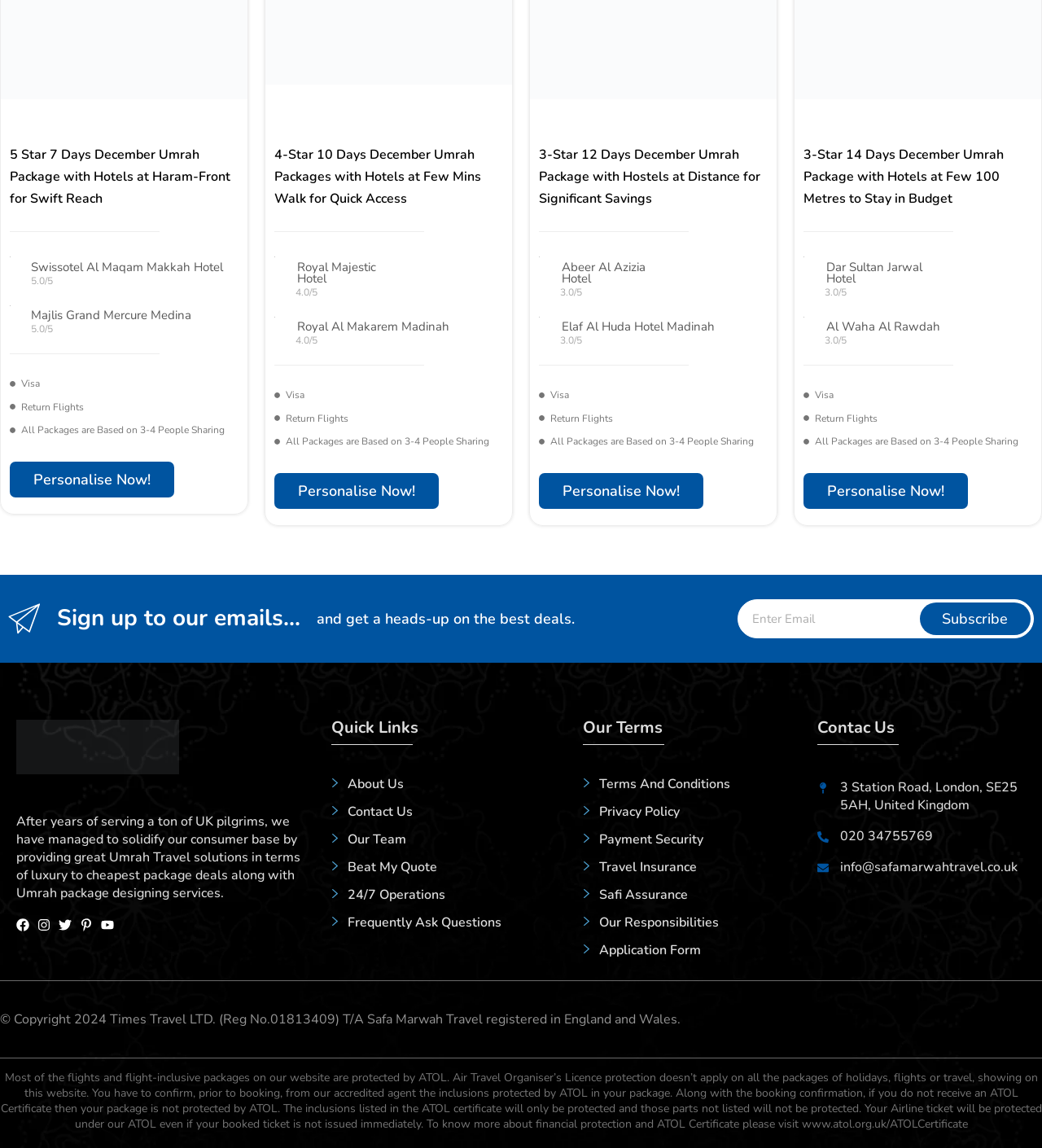Find and provide the bounding box coordinates for the UI element described here: "Frequently Ask Questions". The coordinates should be given as four float numbers between 0 and 1: [left, top, right, bottom].

[0.334, 0.792, 0.536, 0.816]